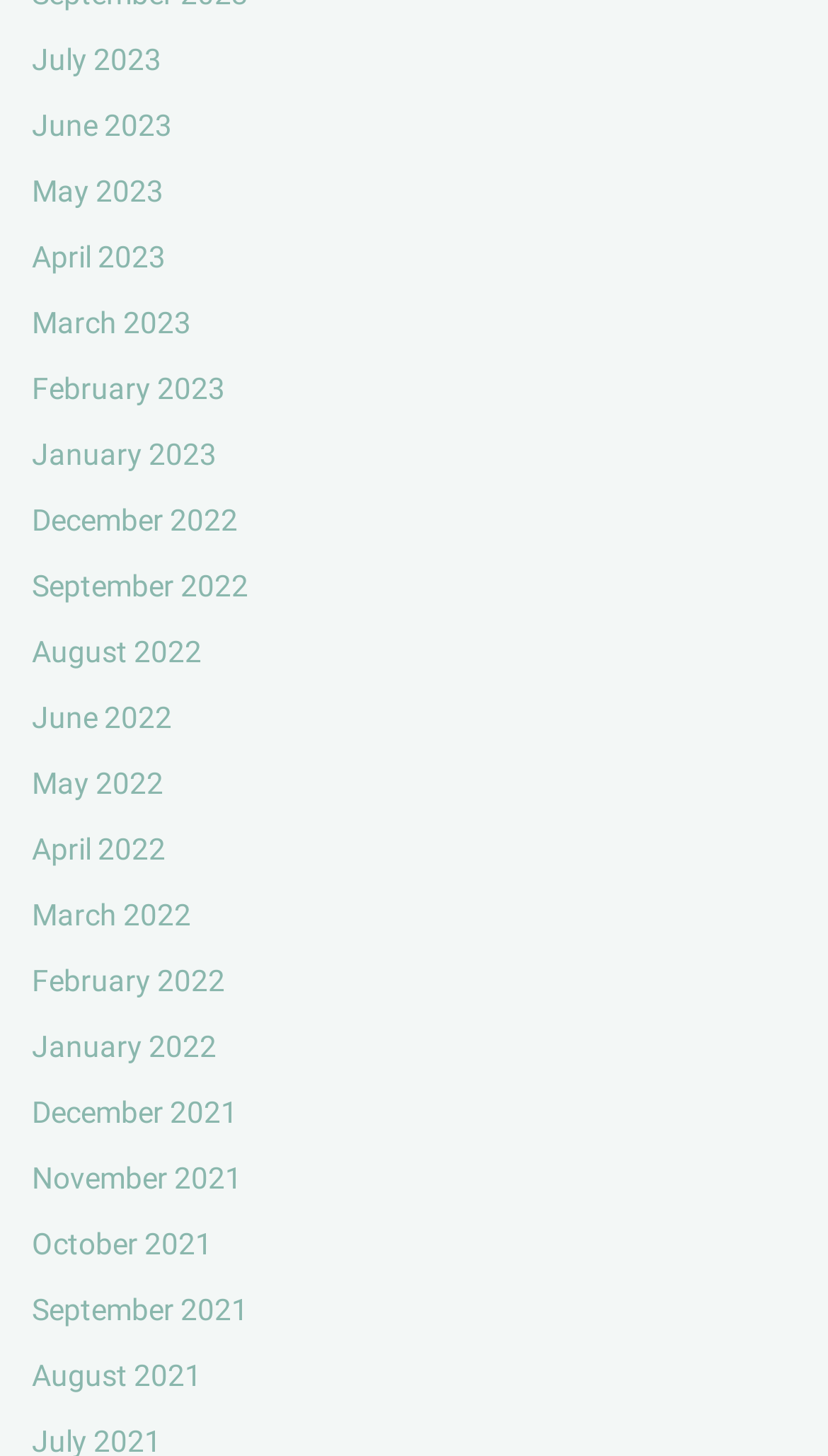Please reply with a single word or brief phrase to the question: 
What is the latest month listed?

June 2023